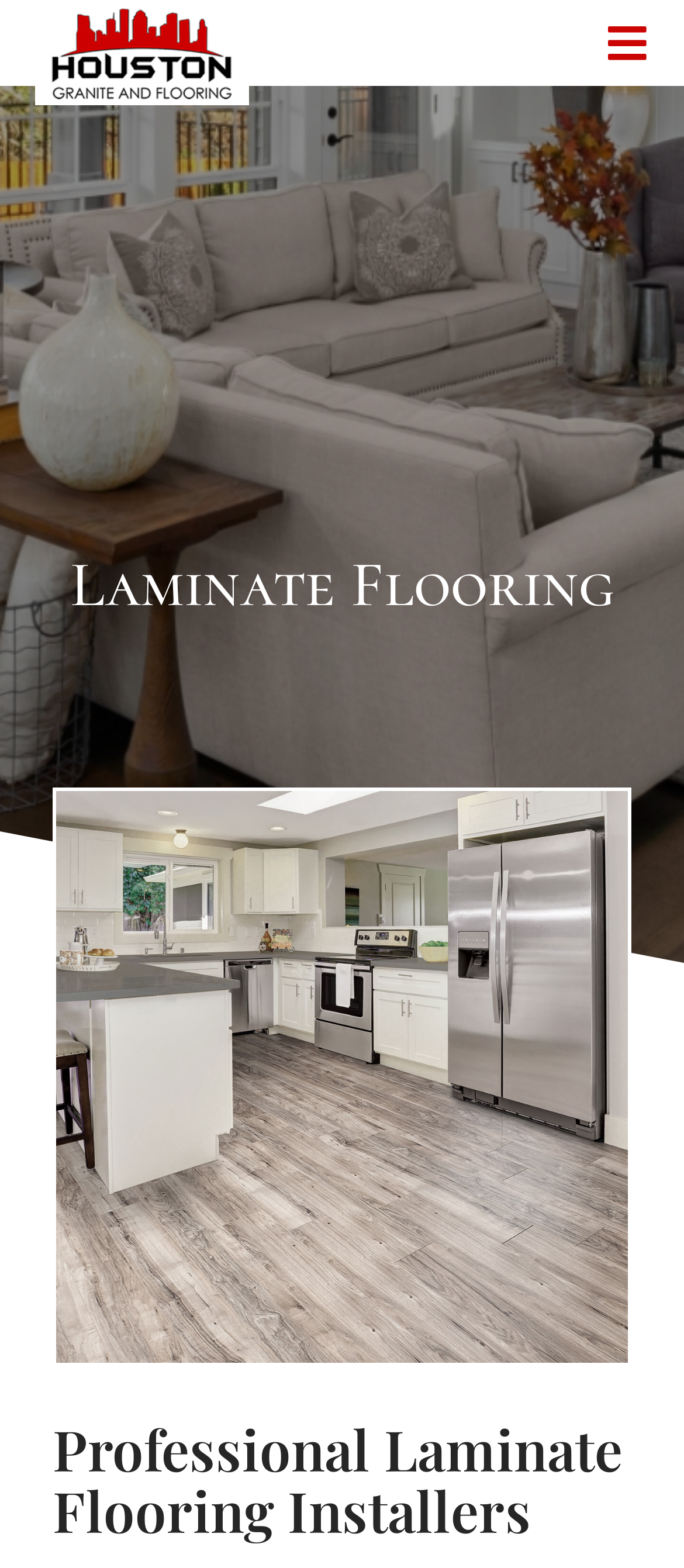Identify the bounding box coordinates of the clickable region required to complete the instruction: "Click the Contact Us link". The coordinates should be given as four float numbers within the range of 0 and 1, i.e., [left, top, right, bottom].

[0.0, 0.498, 1.0, 0.57]